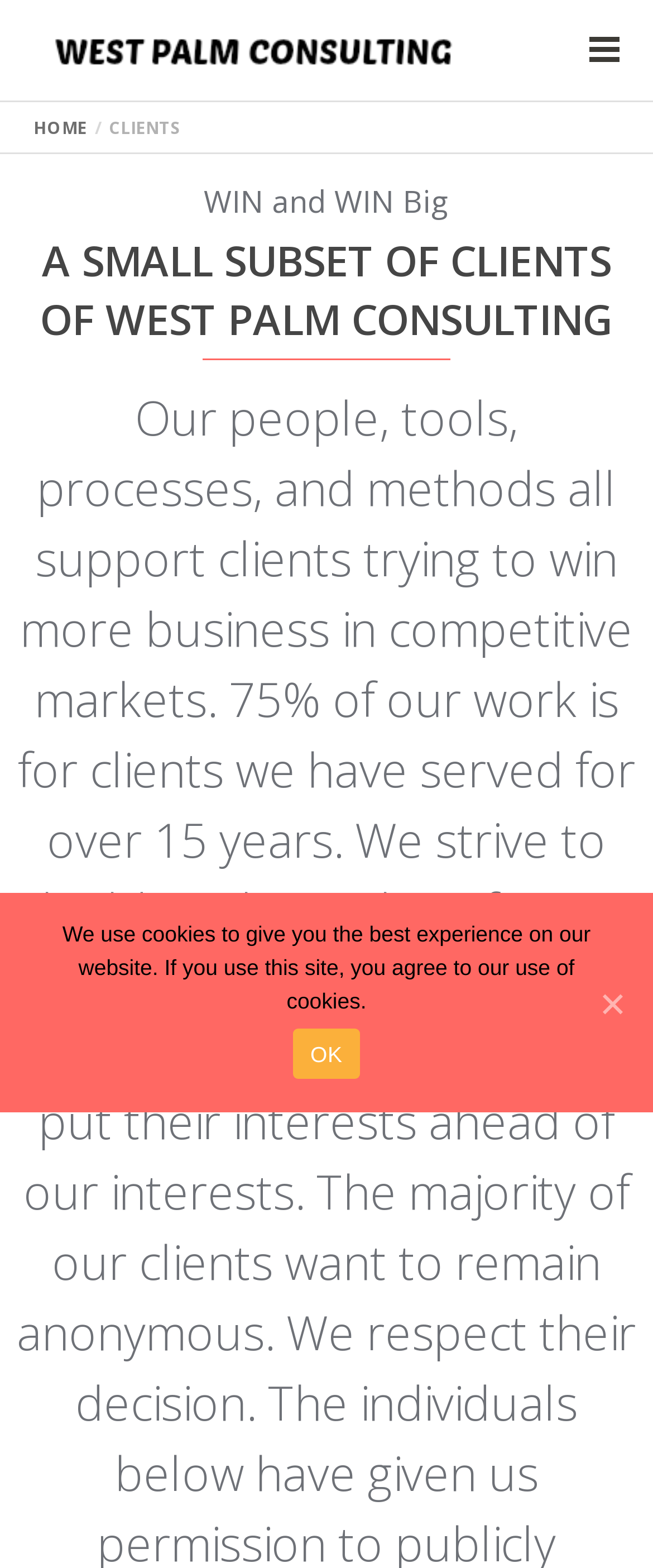How many links are in the top navigation bar?
Using the information presented in the image, please offer a detailed response to the question.

The top navigation bar has two links, one that says 'HOME' and another that says 'WEST PALM CONSULTING', which is also the company name.